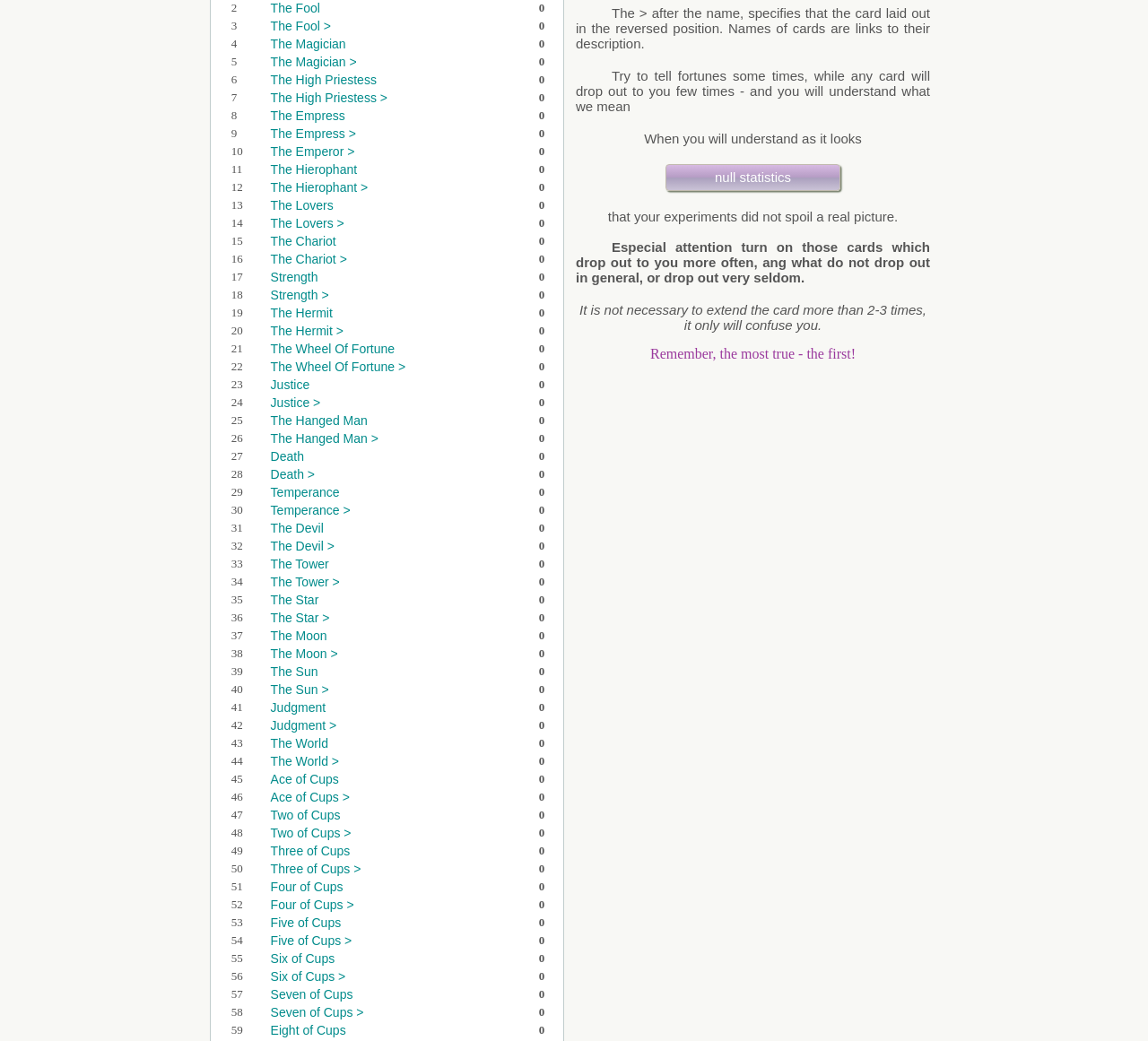What is the seventh tarot card?
Please answer using one word or phrase, based on the screenshot.

The Empress